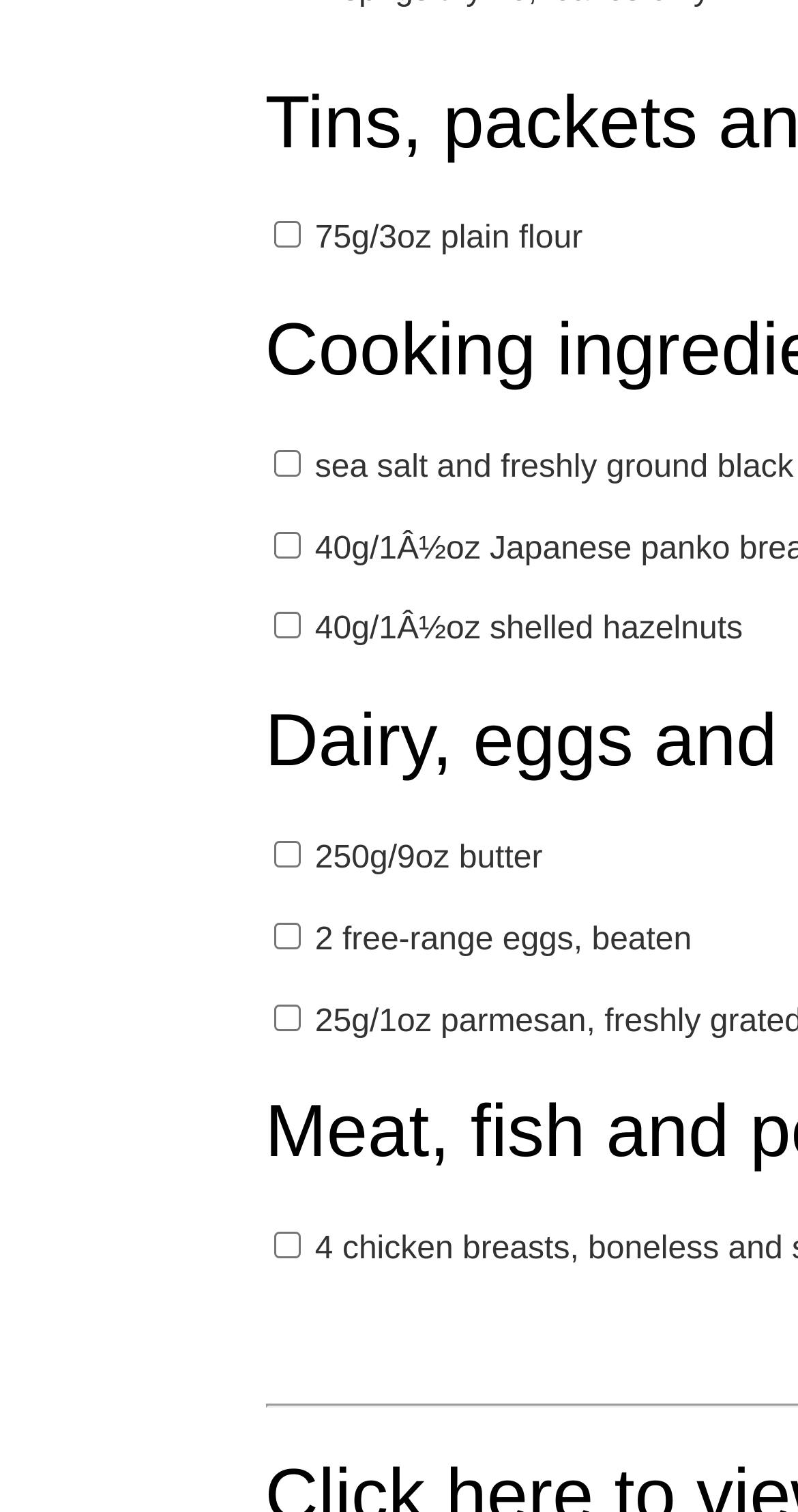From the image, can you give a detailed response to the question below:
How many chicken breasts are required?

I looked at the checkbox that mentions 'chicken breasts, boneless and skinless' and found that it specifies '4' chicken breasts are required.